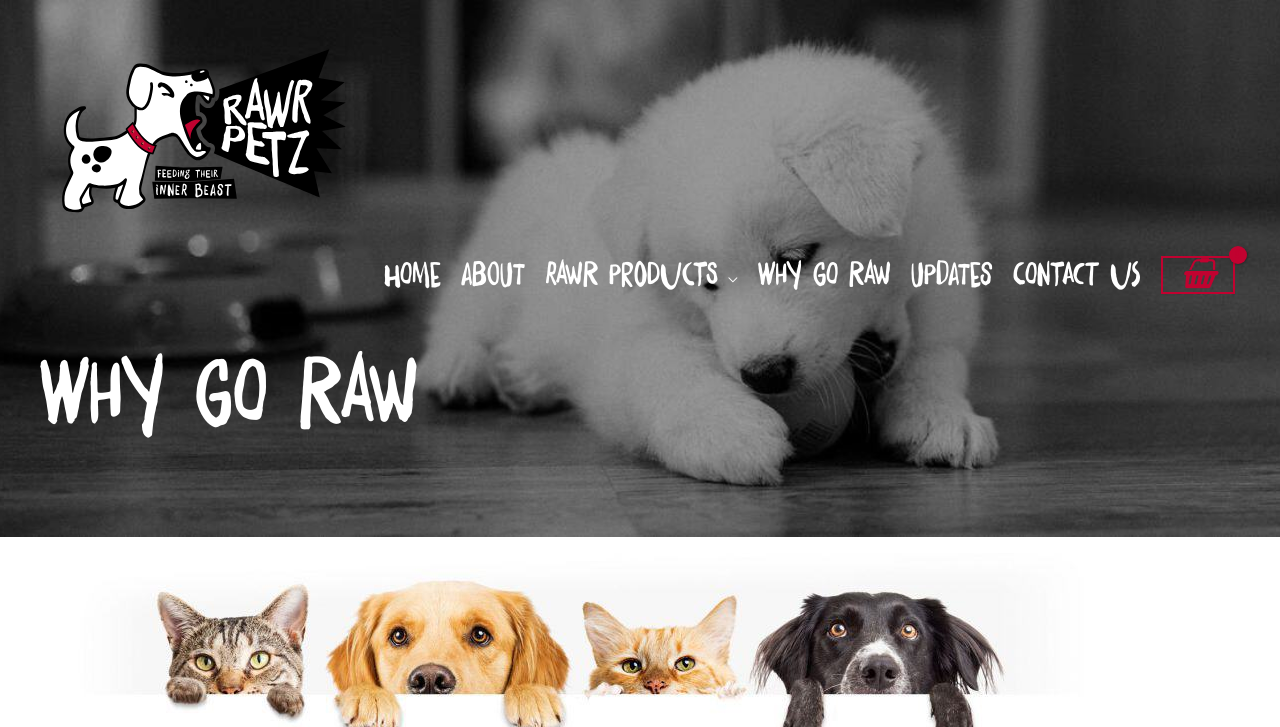Write an extensive caption that covers every aspect of the webpage.

The webpage is about Rawr Petz, a pet food company that promotes a raw food diet for pets. At the top left of the page, there is a logo of Rawr Petz, which is an image accompanied by a link with the same name. Below the logo, there is a navigation menu that spans across the top of the page, containing links to various sections of the website, including Home, About, RAWR Products, Why Go Raw, Updates, and Contact Us. 

On the top right of the page, there is a link to view the shopping cart, which is currently empty. 

The main content of the page is headed by a prominent heading that reads "Why Go Raw", which is positioned near the top center of the page.